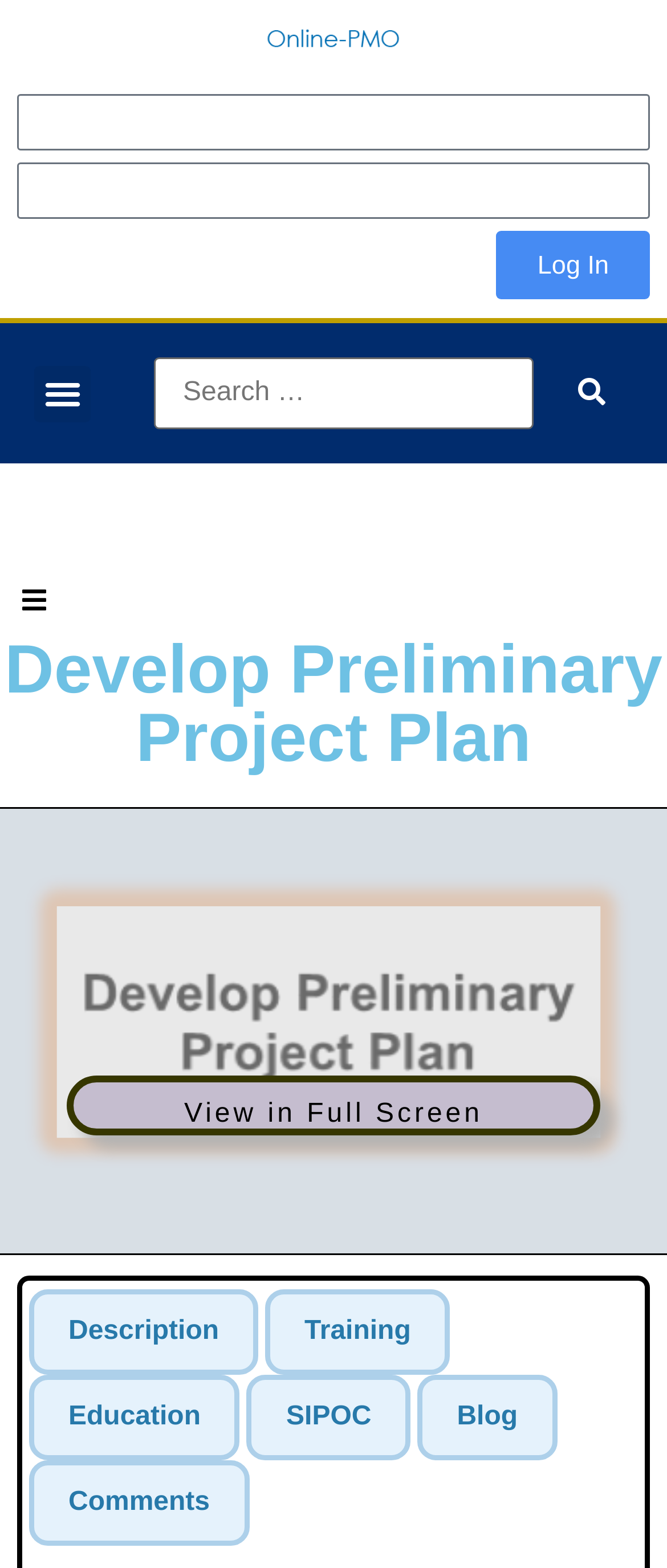For the element described, predict the bounding box coordinates as (top-left x, top-left y, bottom-right x, bottom-right y). All values should be between 0 and 1. Element description: name="s" placeholder="Search …"

[0.231, 0.228, 0.8, 0.274]